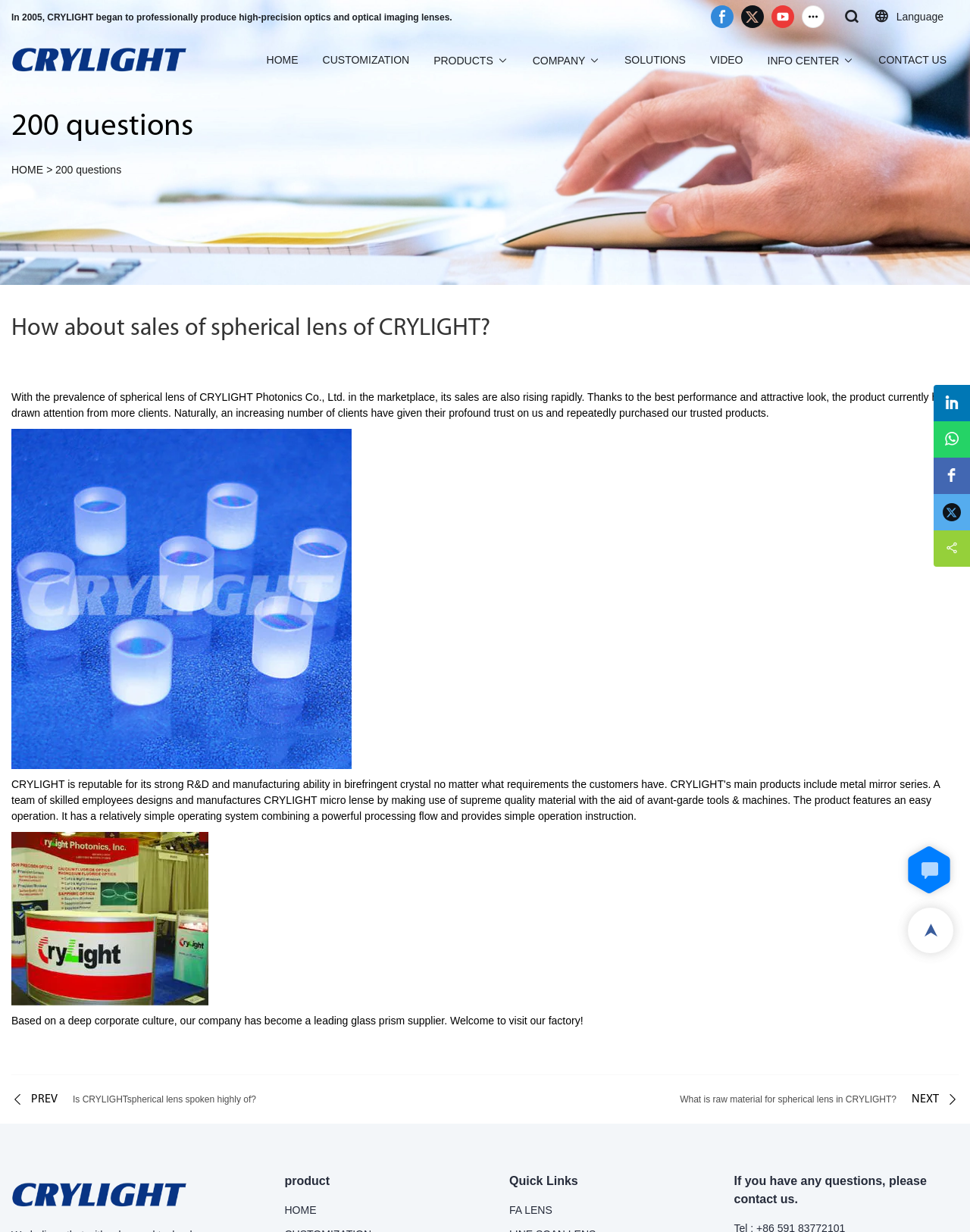What is the description of the image below the heading?
Based on the screenshot, give a detailed explanation to answer the question.

The image description can be found in the image element with a bounding box coordinate of [0.012, 0.348, 0.362, 0.624], which is described as 'Crylight Array image49'.